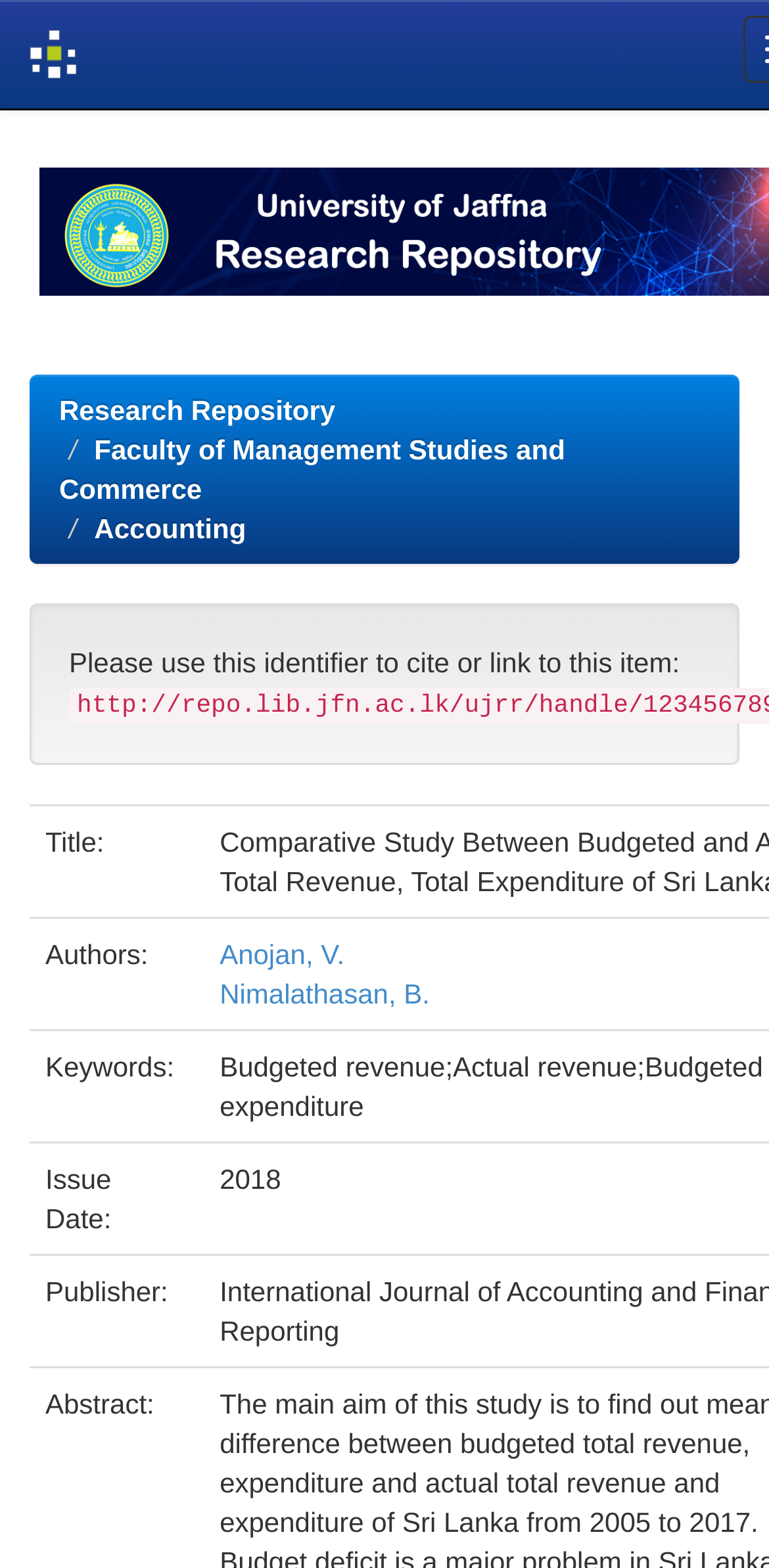What is the logo at the top left corner?
Based on the screenshot, respond with a single word or phrase.

DSpace logo